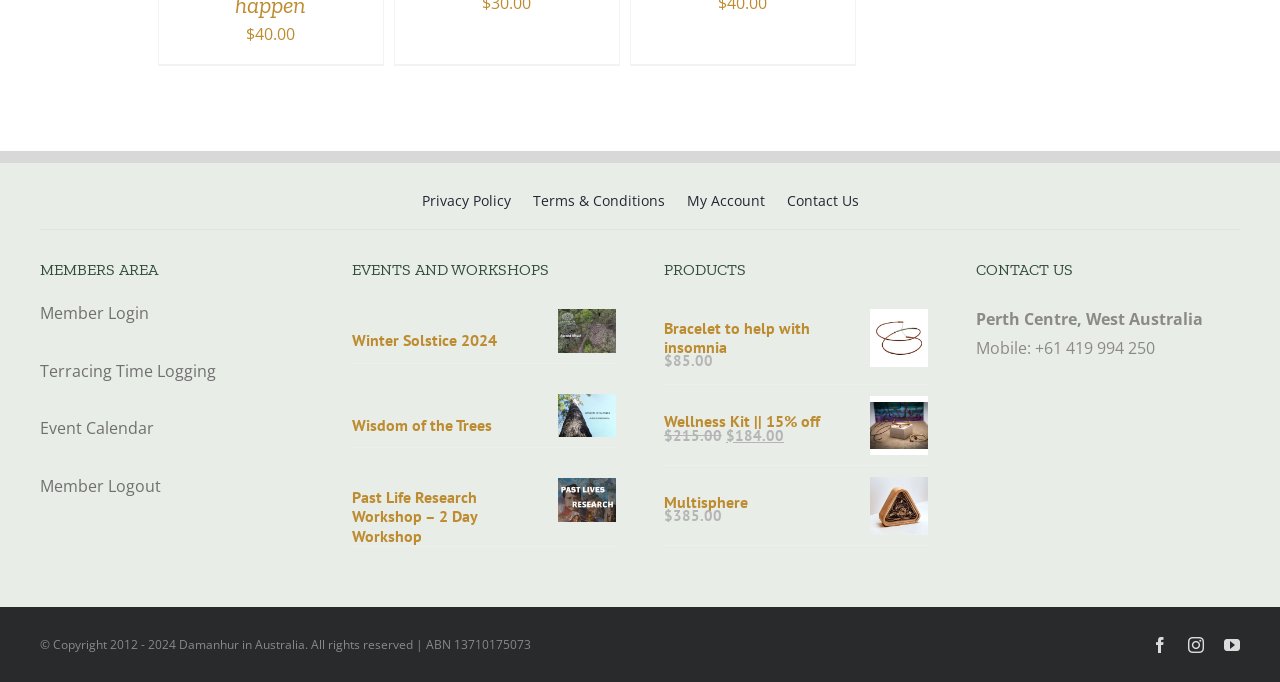Predict the bounding box for the UI component with the following description: "aria-label="Multisphere"".

[0.68, 0.703, 0.725, 0.735]